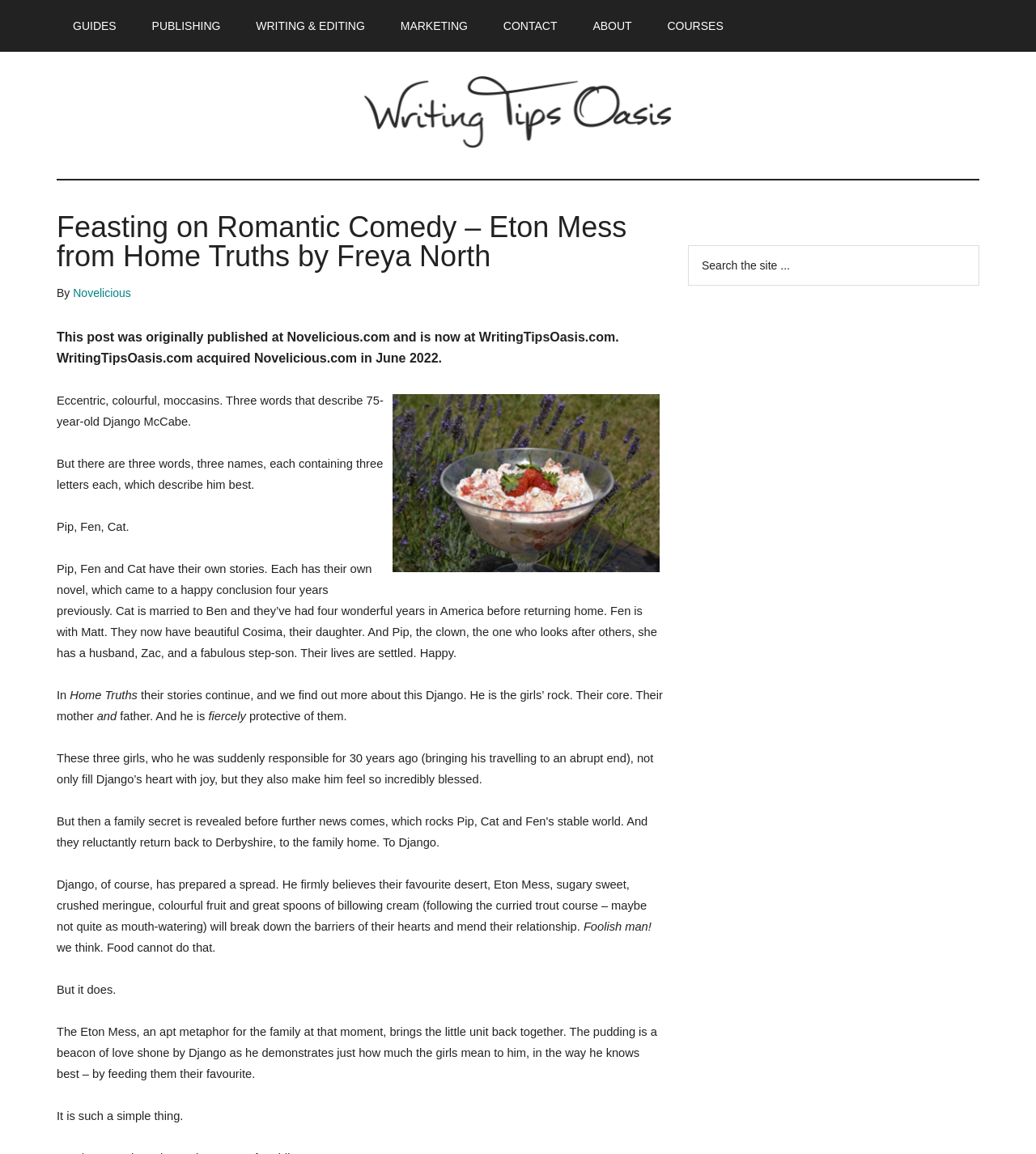Please indicate the bounding box coordinates of the element's region to be clicked to achieve the instruction: "Click the 'CONTACT' link". Provide the coordinates as four float numbers between 0 and 1, i.e., [left, top, right, bottom].

[0.47, 0.0, 0.554, 0.045]